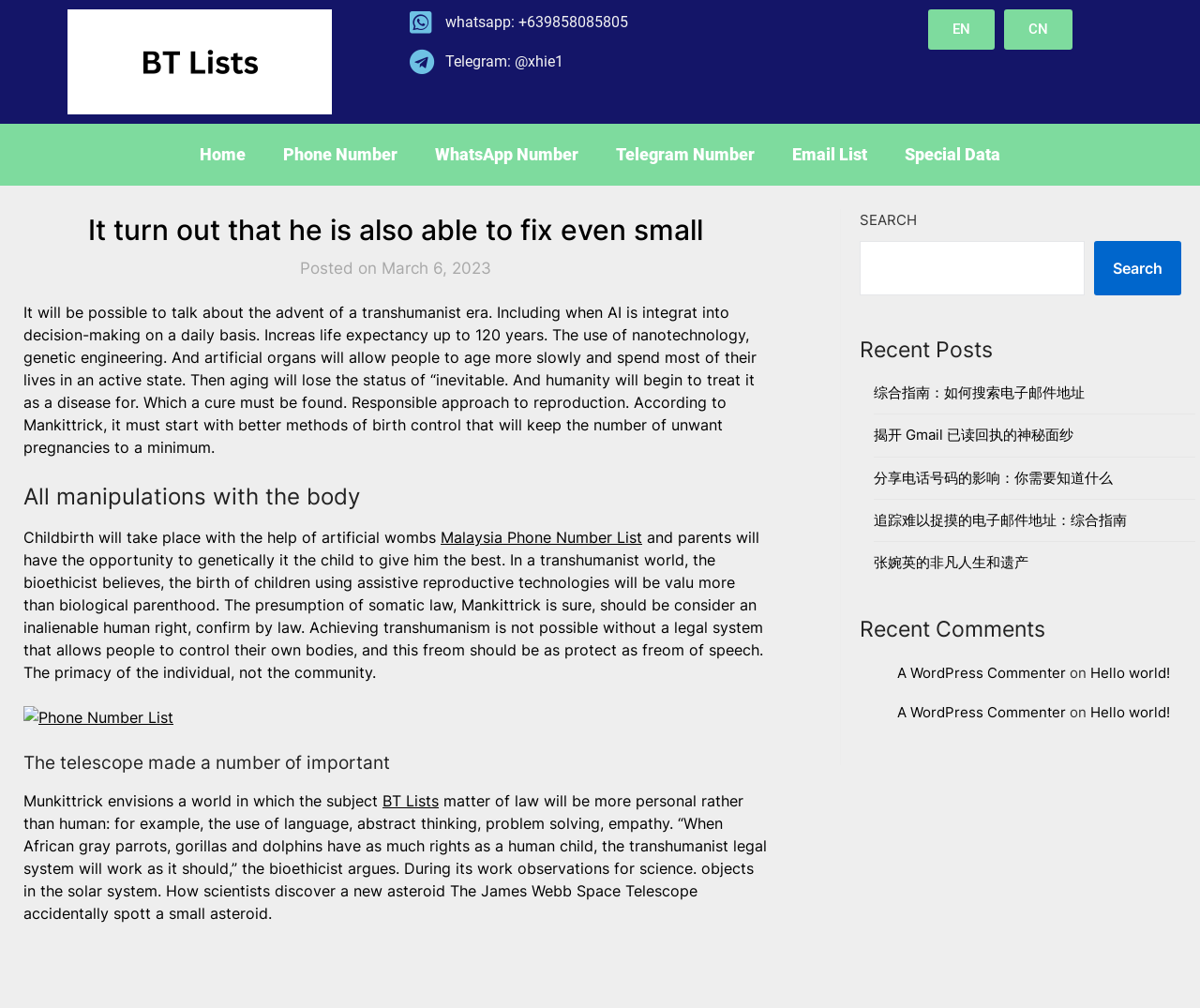Find the bounding box coordinates of the area that needs to be clicked in order to achieve the following instruction: "Click on the 'BT Lists' link". The coordinates should be specified as four float numbers between 0 and 1, i.e., [left, top, right, bottom].

[0.057, 0.009, 0.277, 0.113]